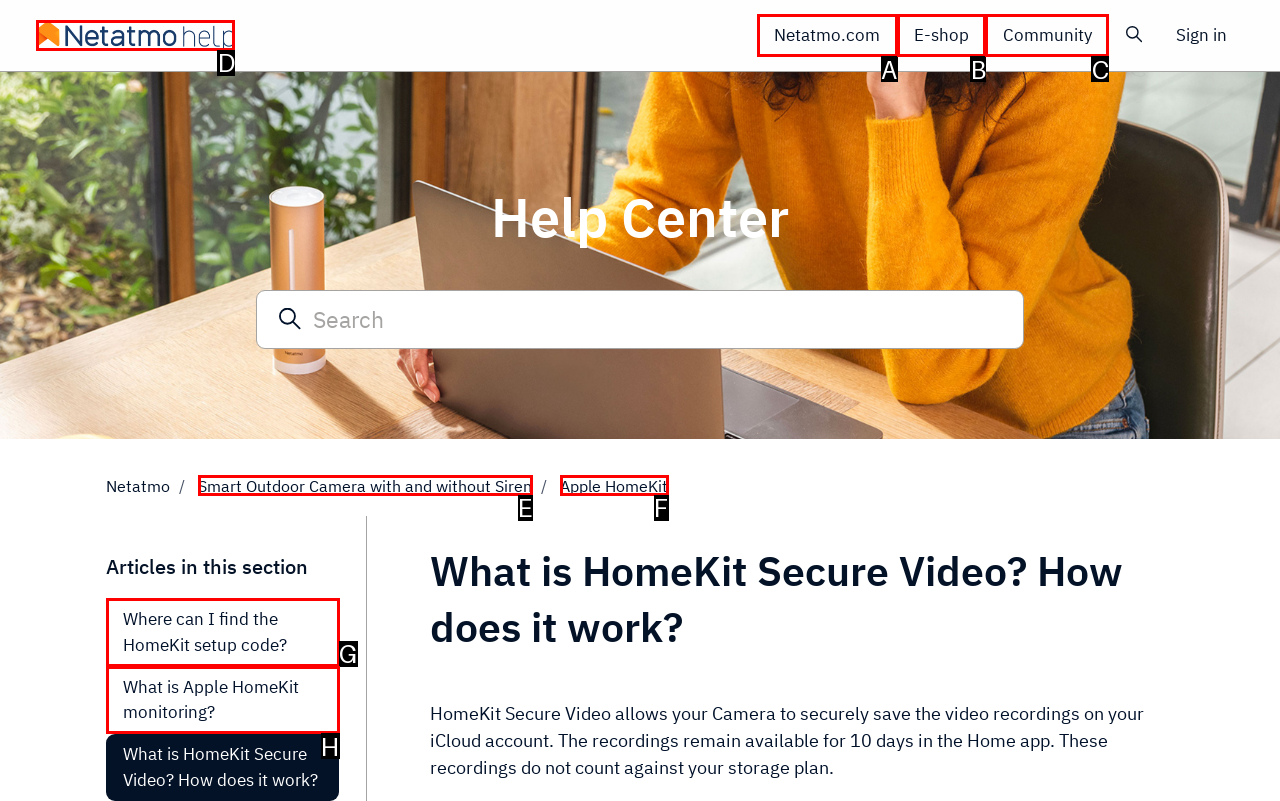Determine which option matches the description: What is Apple HomeKit monitoring?. Answer using the letter of the option.

H